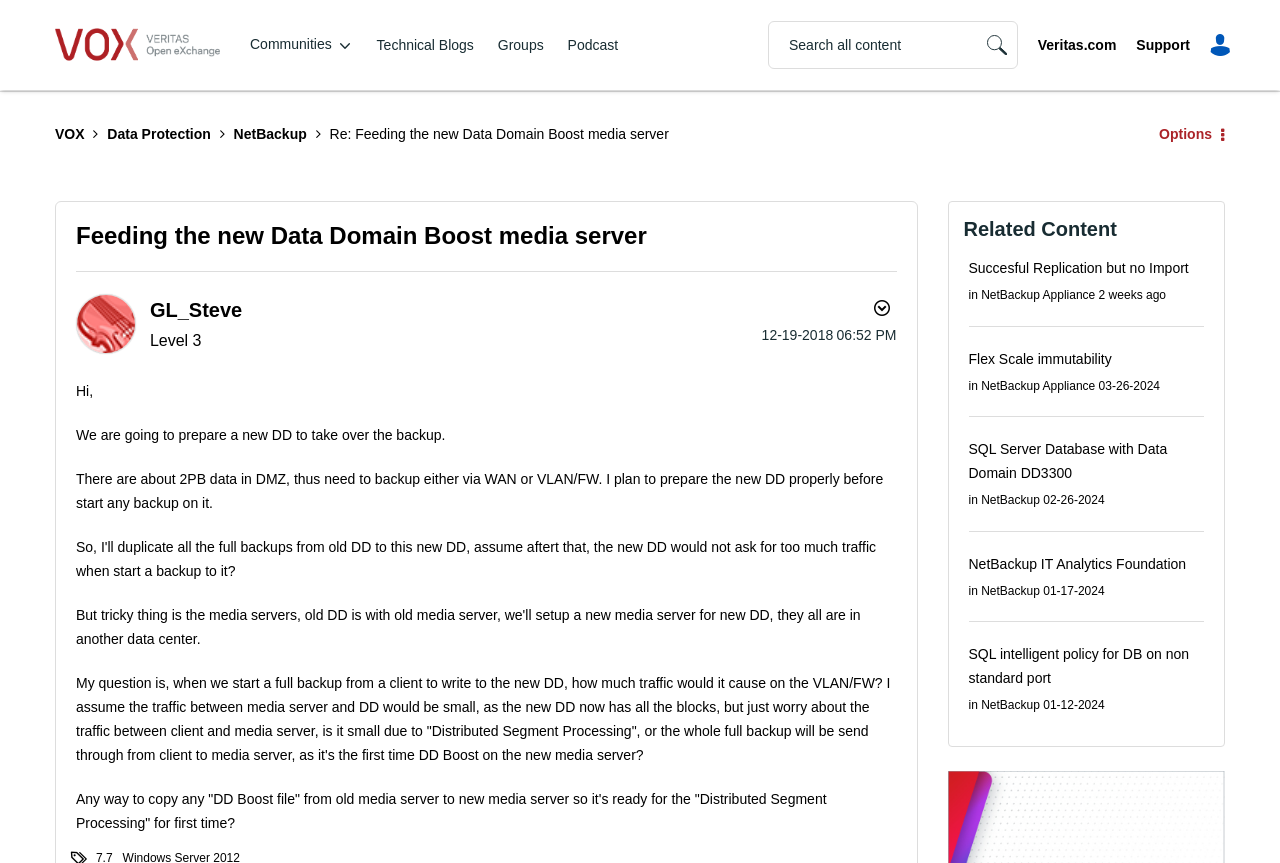What is the level of the author?
Please interpret the details in the image and answer the question thoroughly.

The level of the author is 'Level 3' which is indicated by the text 'Level 3' next to the author's profile image on the webpage.